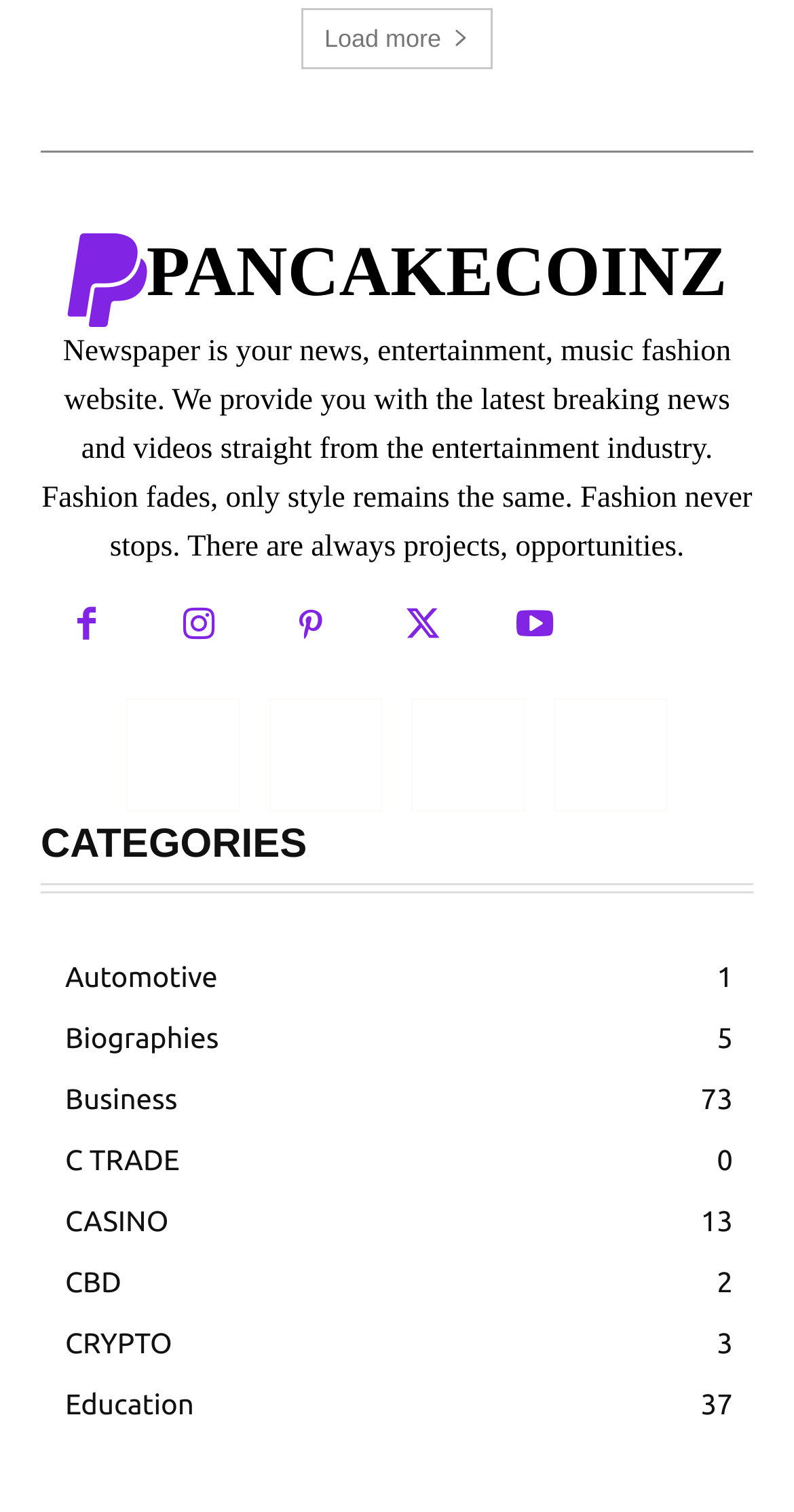Specify the bounding box coordinates of the area to click in order to follow the given instruction: "Click on Load more."

[0.38, 0.005, 0.62, 0.046]